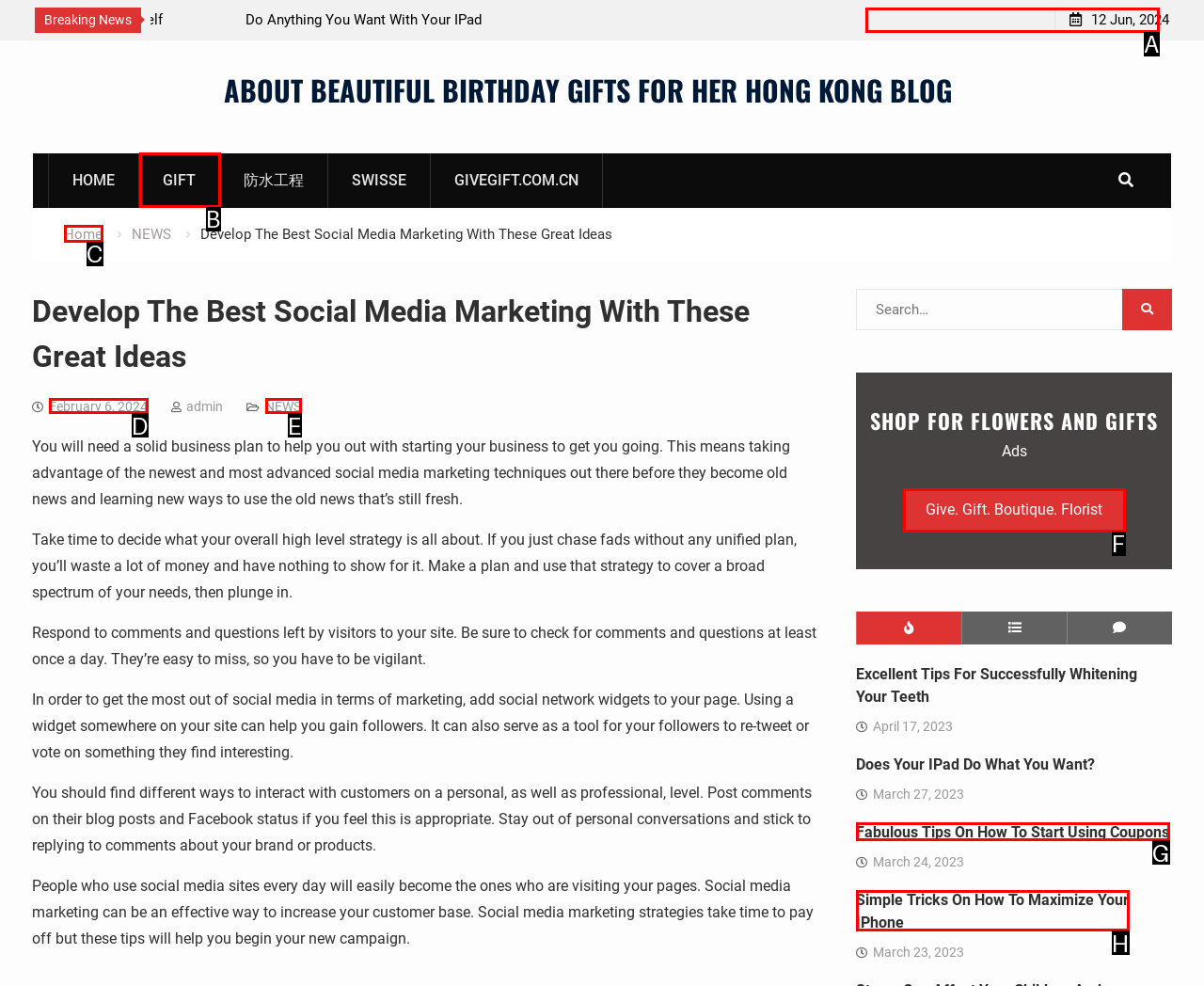Identify the HTML element that corresponds to the following description: February 6, 2024February 6, 2024. Provide the letter of the correct option from the presented choices.

D